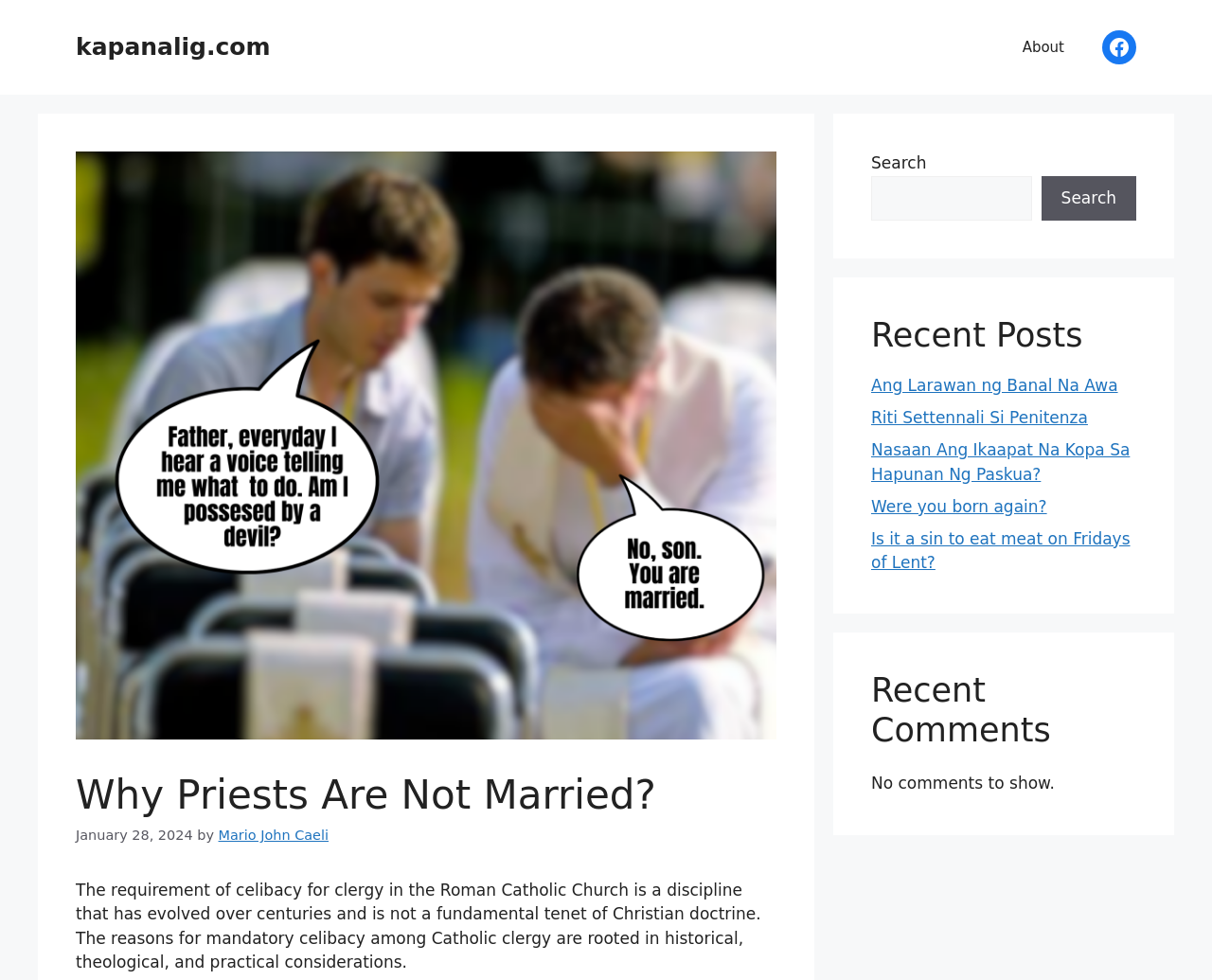Determine the coordinates of the bounding box that should be clicked to complete the instruction: "Search for something". The coordinates should be represented by four float numbers between 0 and 1: [left, top, right, bottom].

[0.719, 0.179, 0.851, 0.225]